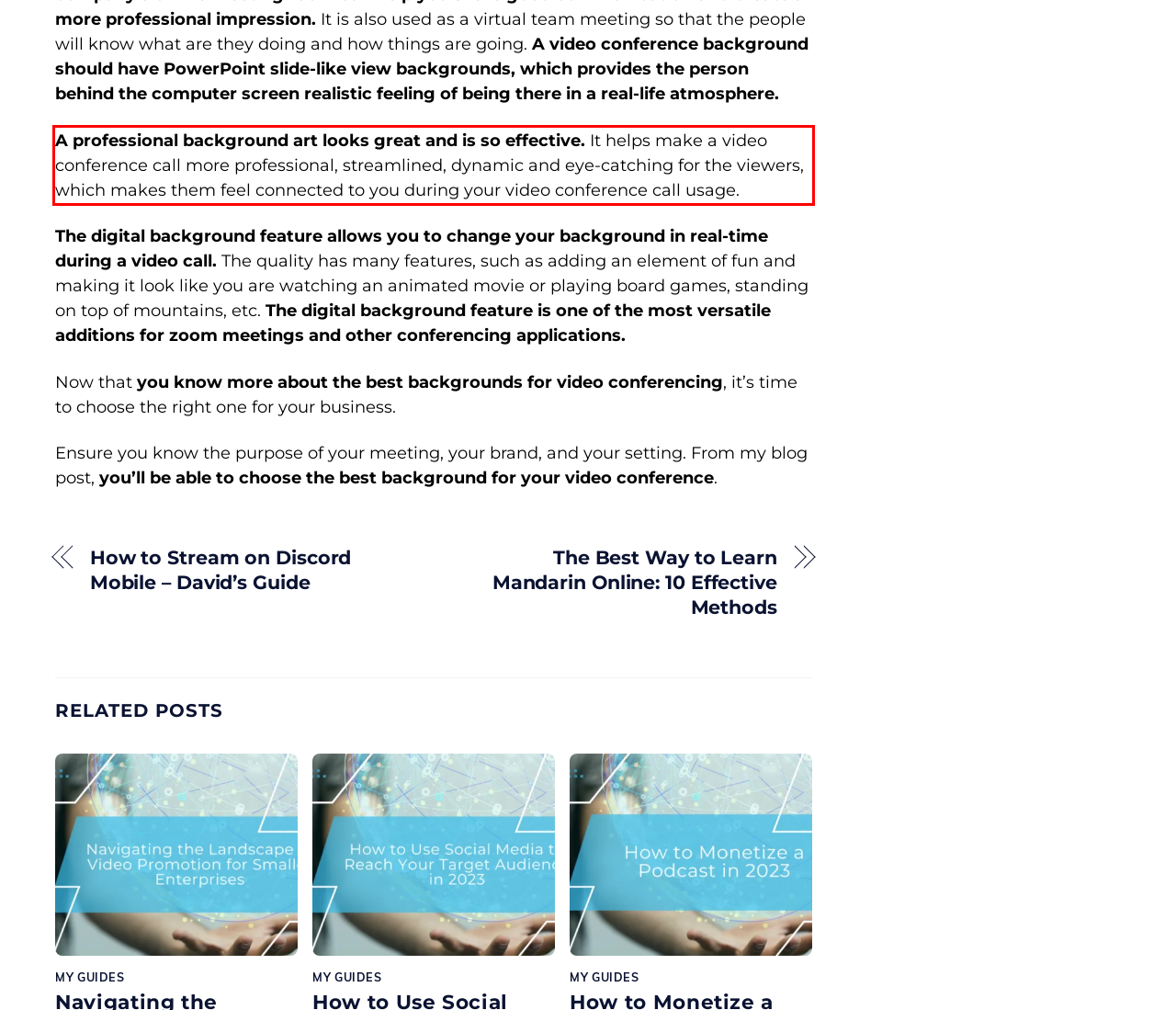Analyze the red bounding box in the provided webpage screenshot and generate the text content contained within.

A professional background art looks great and is so effective. It helps make a video conference call more professional, streamlined, dynamic and eye-catching for the viewers, which makes them feel connected to you during your video conference call usage.